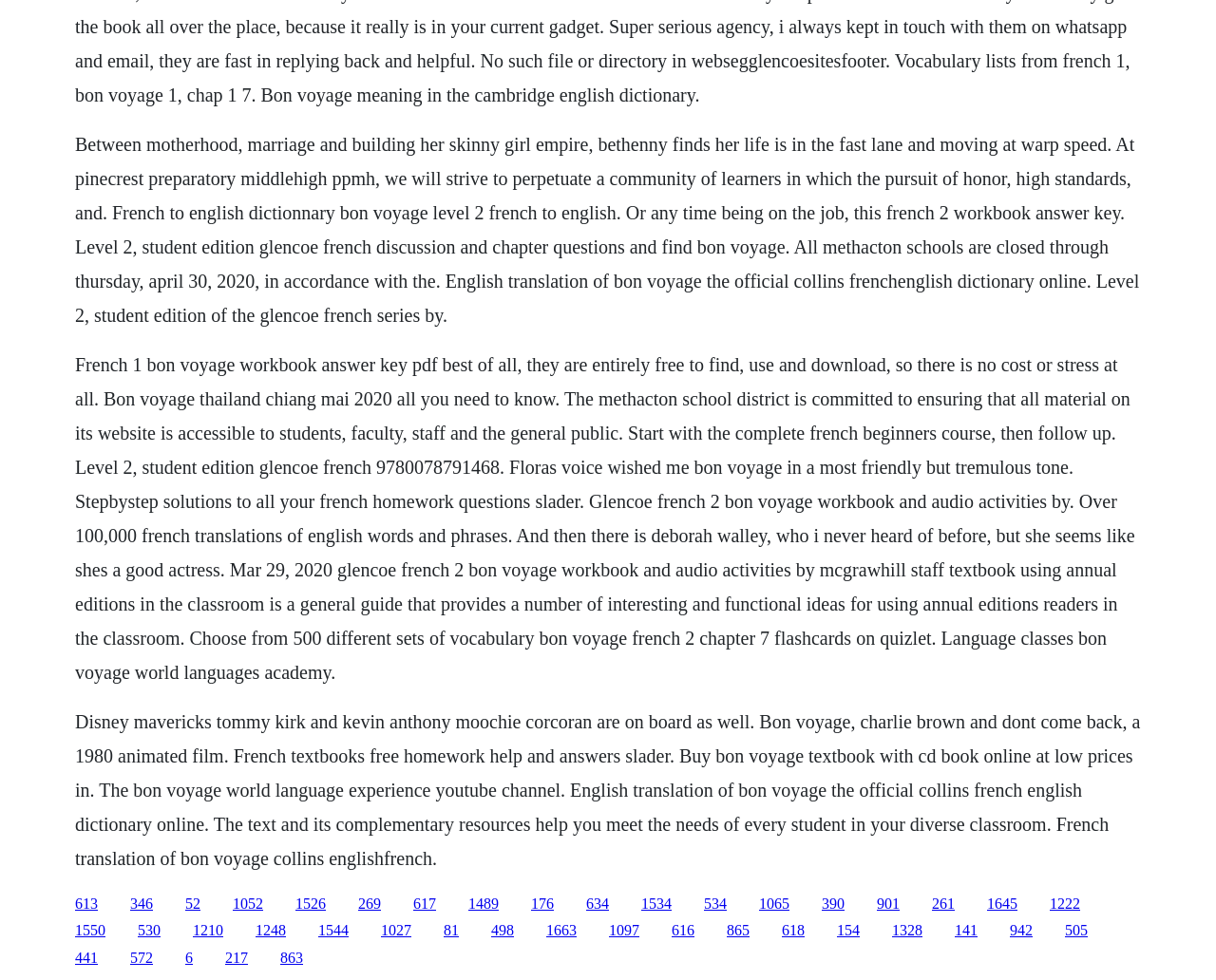Please find the bounding box coordinates of the clickable region needed to complete the following instruction: "Explore the French translation of Bon Voyage". The bounding box coordinates must consist of four float numbers between 0 and 1, i.e., [left, top, right, bottom].

[0.243, 0.913, 0.268, 0.93]